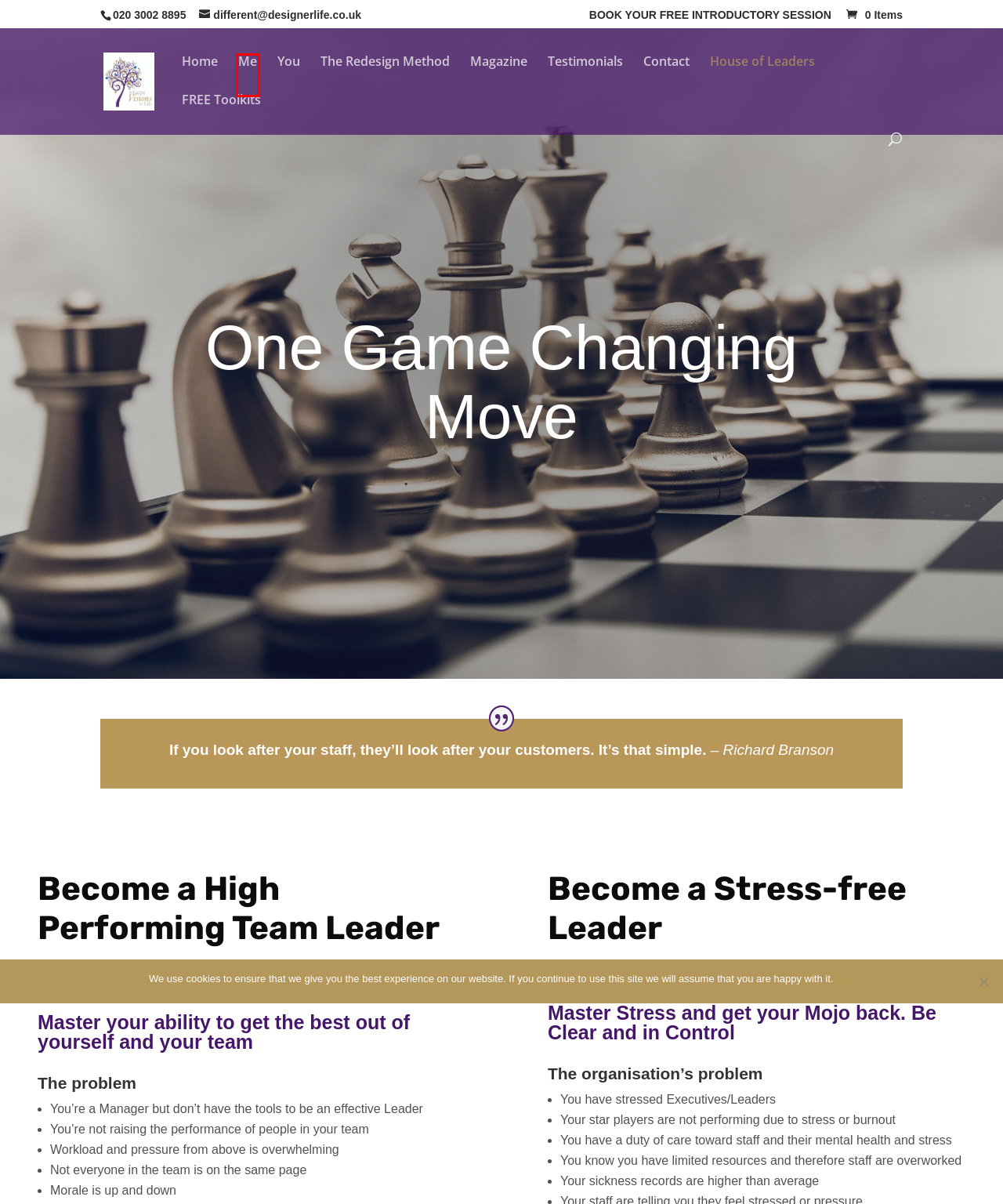Using the screenshot of a webpage with a red bounding box, pick the webpage description that most accurately represents the new webpage after the element inside the red box is clicked. Here are the candidates:
A. Blog by Designer Life Coaching | Life & Career Coach for Women | Designer Life Coaching
B. Free Introductory Session | Life and Career Coach for Women | Designer Life Coaching
C. Testimonials | Designer Life | Life and Career Coach for Women | Designer Life Coaching
D. Contact Designer Life Coaching | Life and Career Coach for Women | Designer Life Coaching
E. Basket | Designer Life Coaching
F. About Designer Life Coaching | Life & Career Coach for Women | Designer Life Coaching
G. Transformational Coach for Women | Neelam Challoner
H. Life Career Business Coach for Women | Designer Life Coaching

F